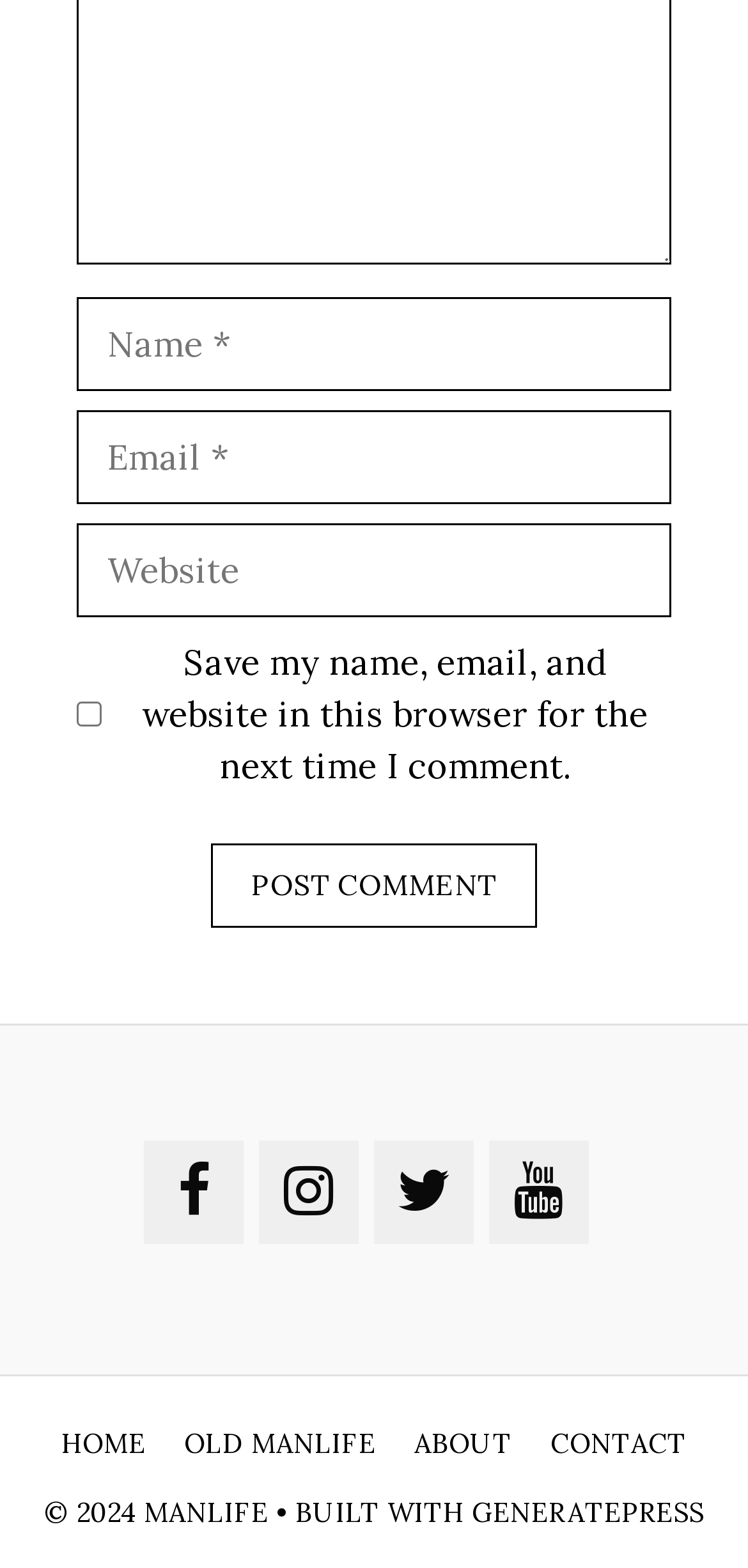Please specify the bounding box coordinates of the element that should be clicked to execute the given instruction: 'Input your email'. Ensure the coordinates are four float numbers between 0 and 1, expressed as [left, top, right, bottom].

[0.103, 0.262, 0.897, 0.321]